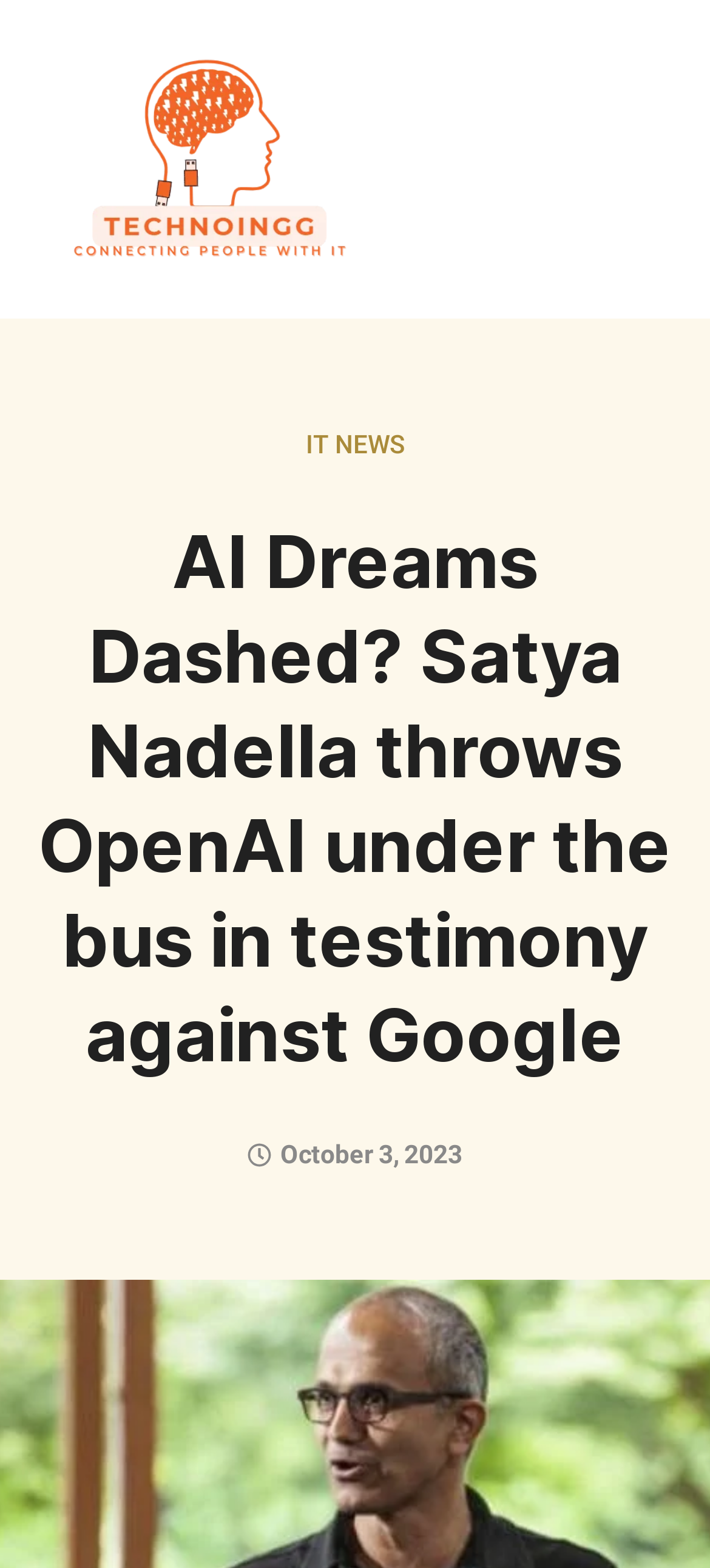Find the bounding box coordinates for the UI element whose description is: "IT News". The coordinates should be four float numbers between 0 and 1, in the format [left, top, right, bottom].

[0.431, 0.274, 0.569, 0.293]